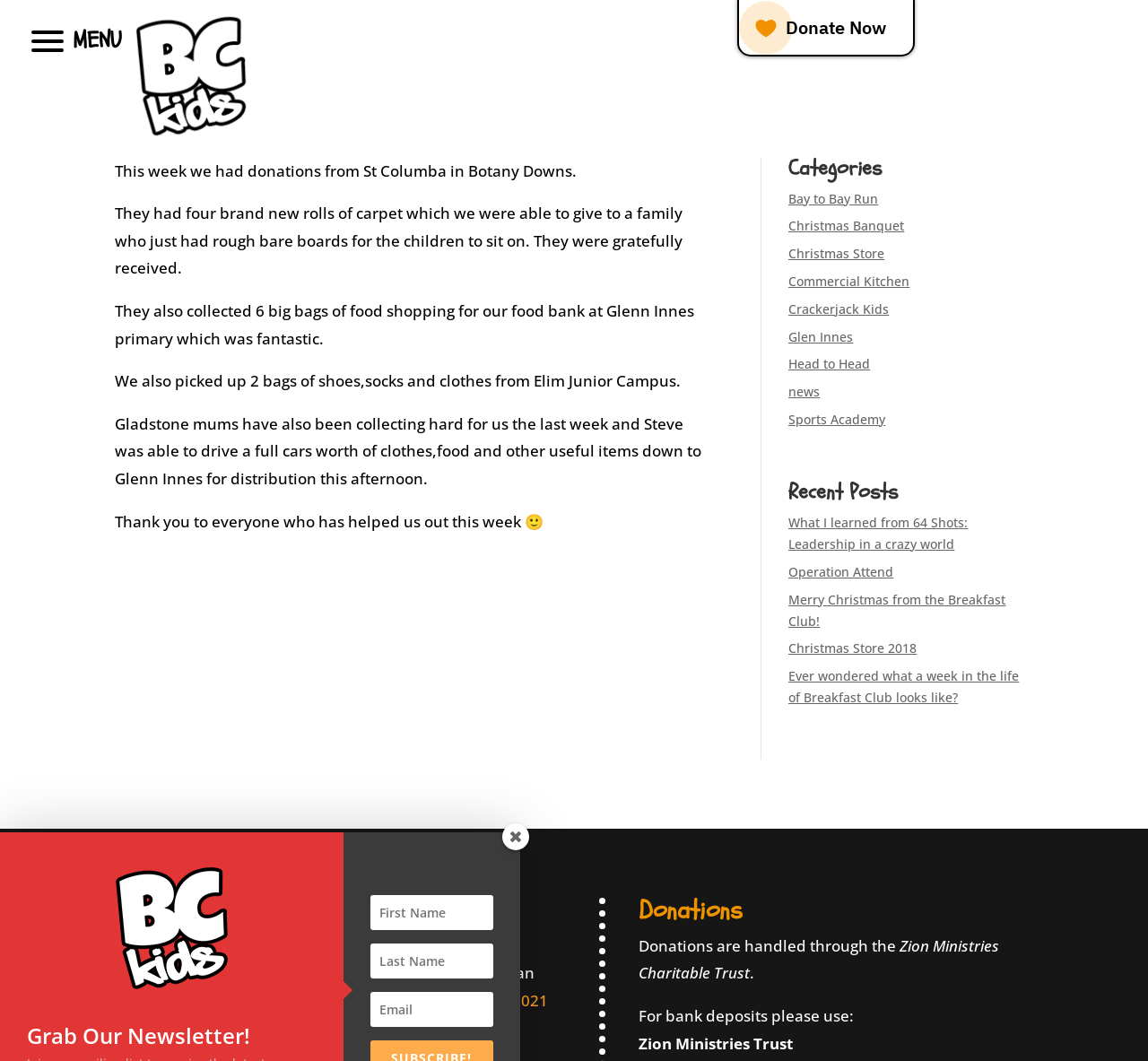Respond to the following query with just one word or a short phrase: 
What is the organization mentioned in the webpage?

Breakfast Club